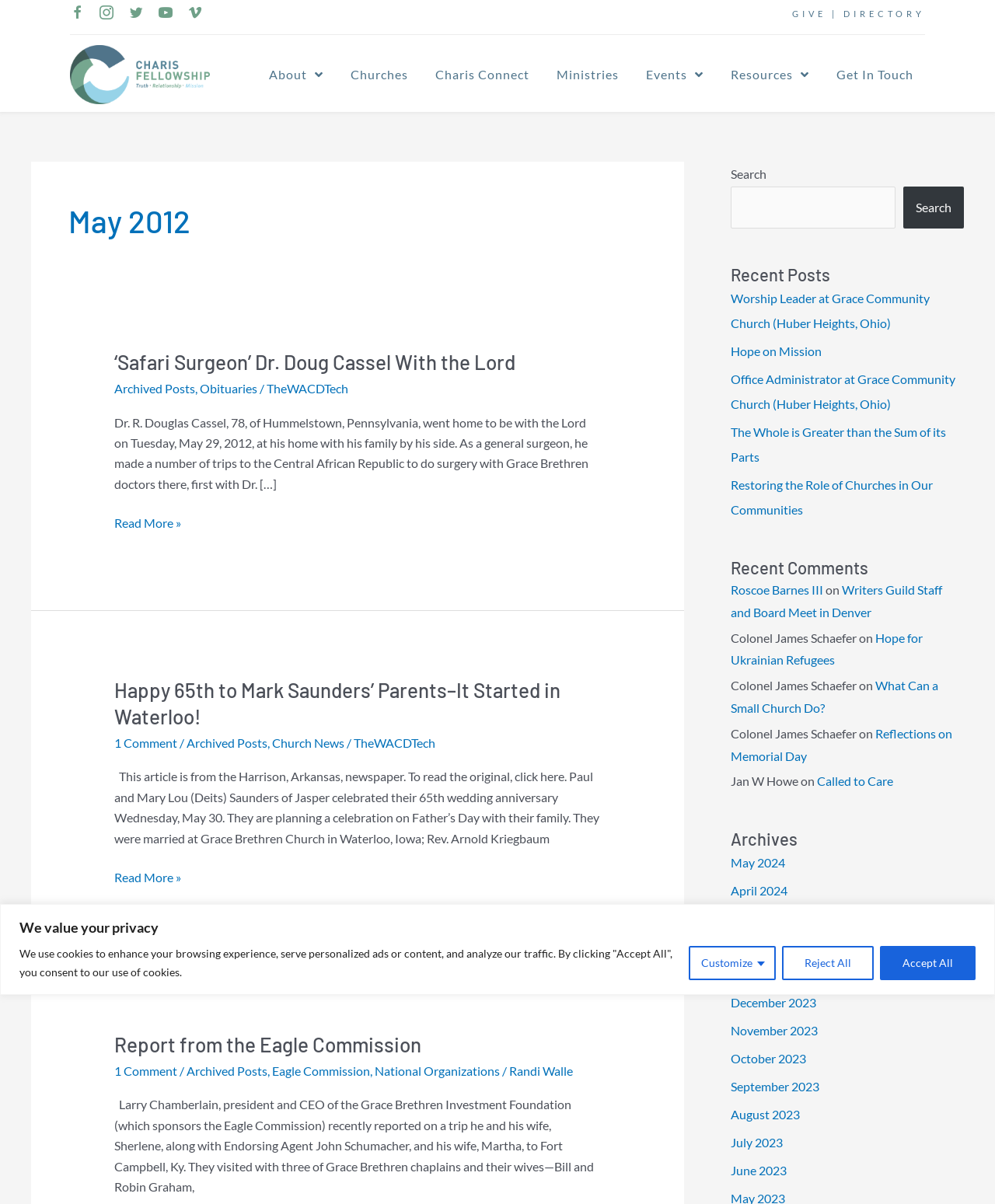Identify the bounding box coordinates for the region of the element that should be clicked to carry out the instruction: "Read more about 'Safari Surgeon' Dr. Doug Cassel". The bounding box coordinates should be four float numbers between 0 and 1, i.e., [left, top, right, bottom].

[0.115, 0.426, 0.182, 0.443]